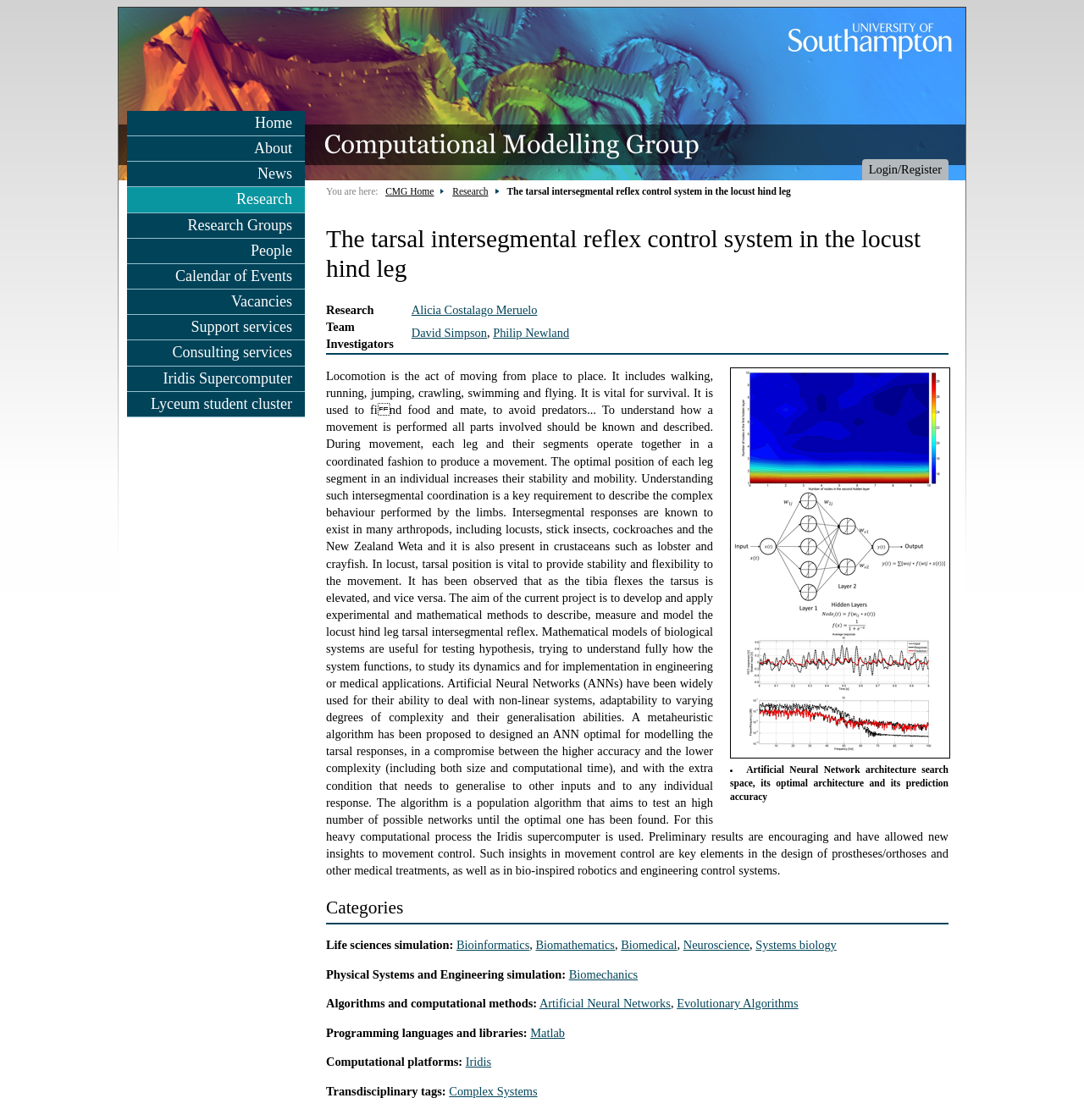Give a succinct answer to this question in a single word or phrase: 
What is the purpose of the Iridis supercomputer?

For heavy computational process